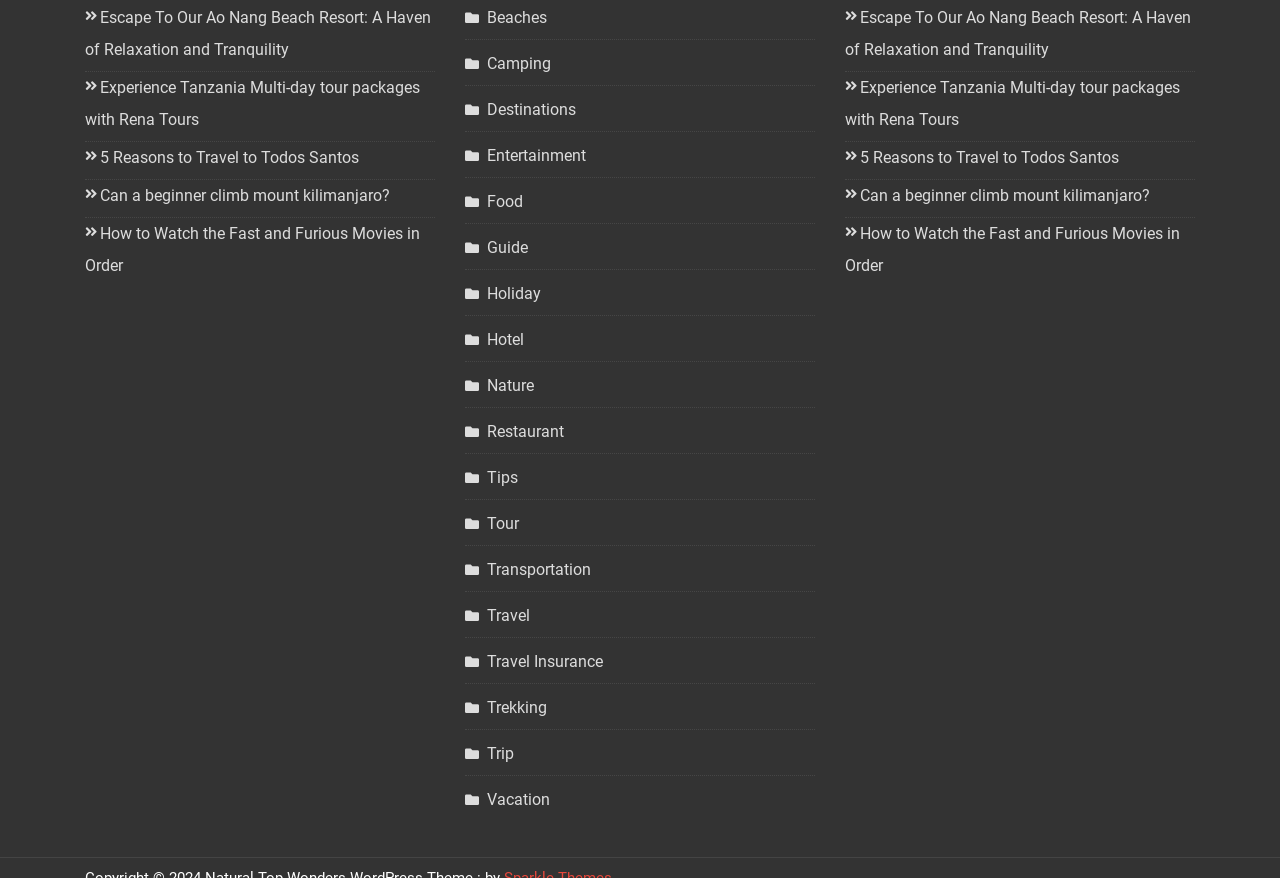Identify the bounding box coordinates of the area you need to click to perform the following instruction: "Browse destinations".

[0.363, 0.107, 0.45, 0.143]